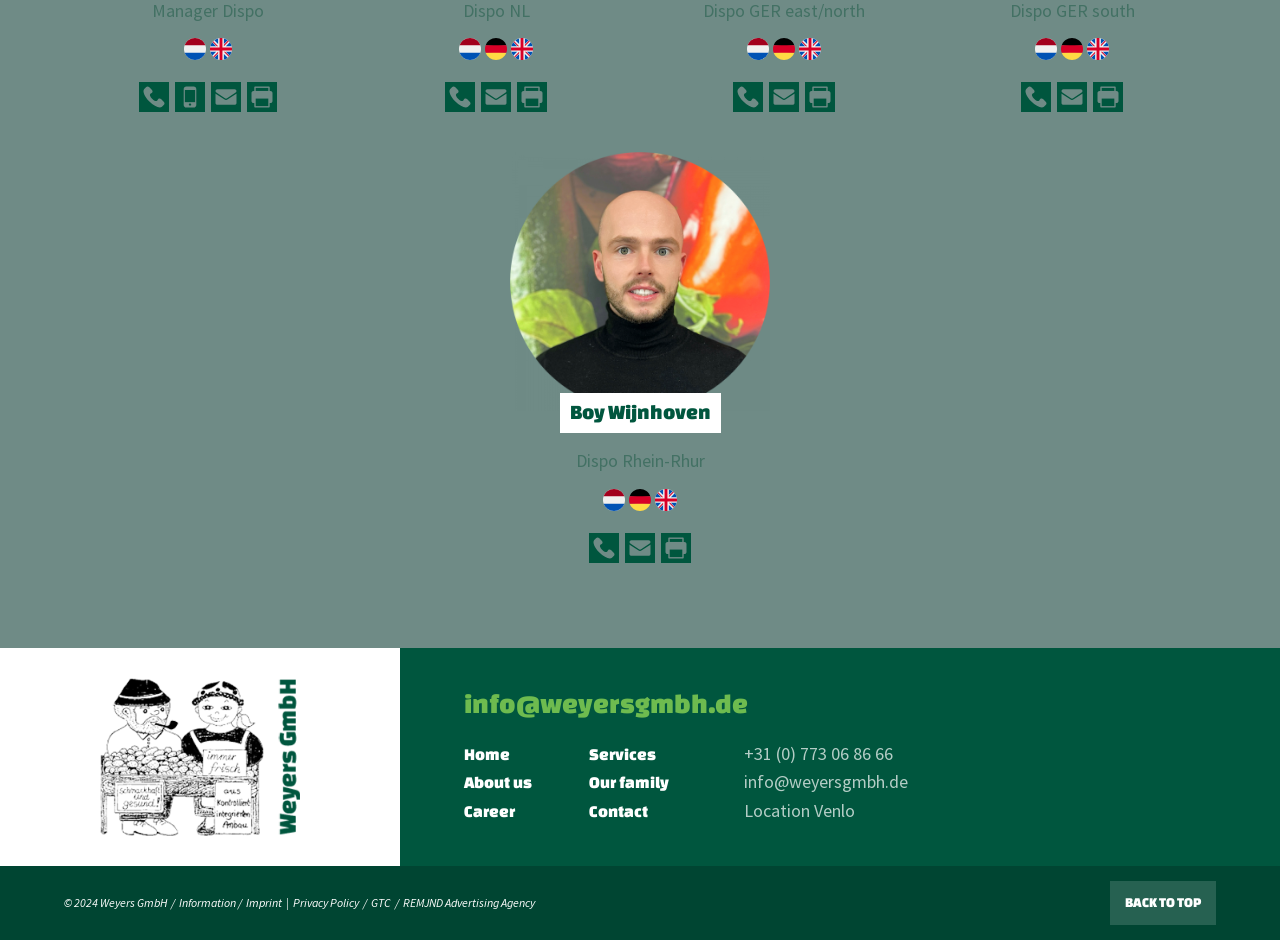Please find the bounding box coordinates in the format (top-left x, top-left y, bottom-right x, bottom-right y) for the given element description. Ensure the coordinates are floating point numbers between 0 and 1. Description: About us

[0.362, 0.817, 0.46, 0.848]